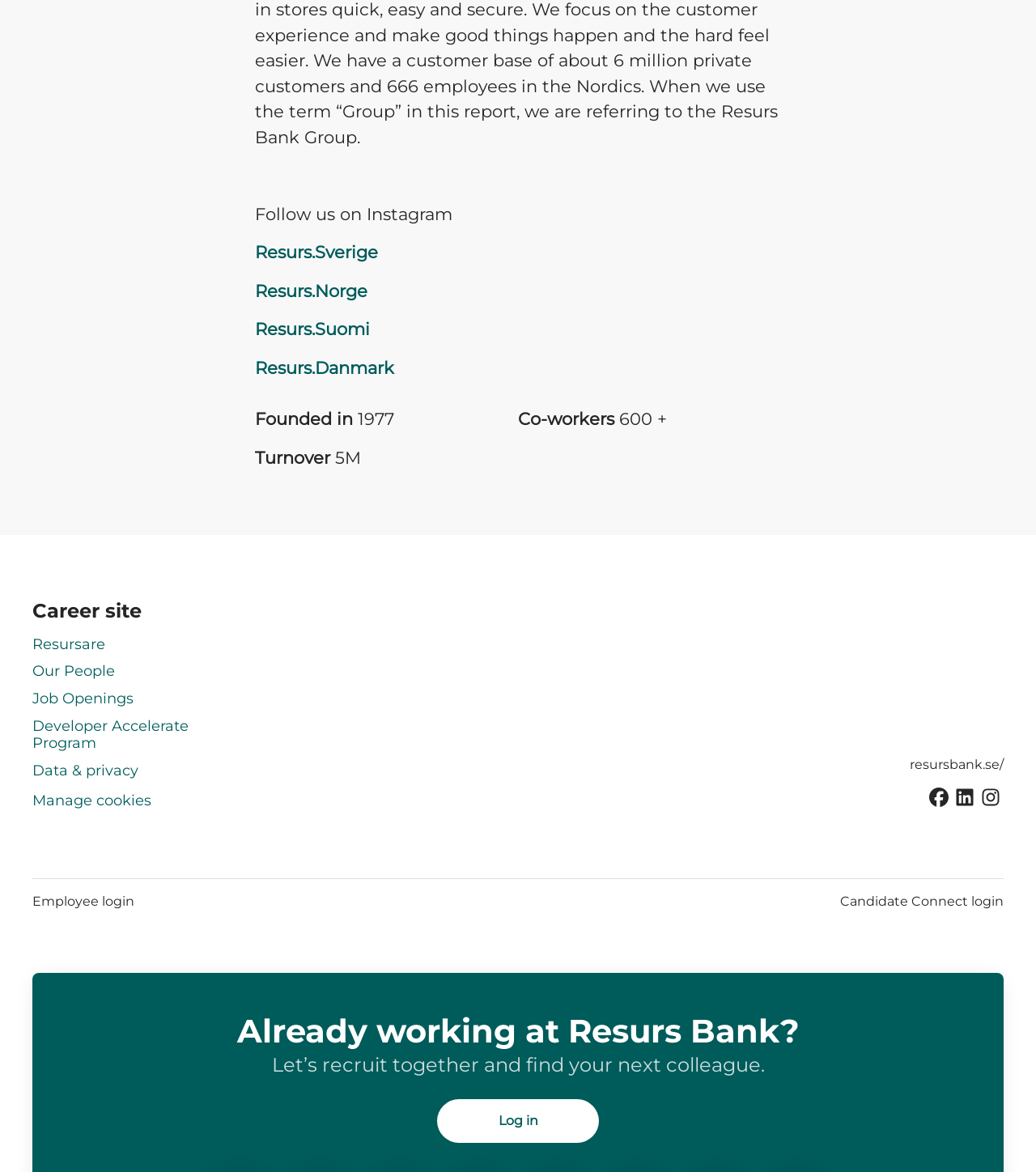Please specify the bounding box coordinates of the clickable section necessary to execute the following command: "Click on 'ALL TESTIMONIALS'".

None